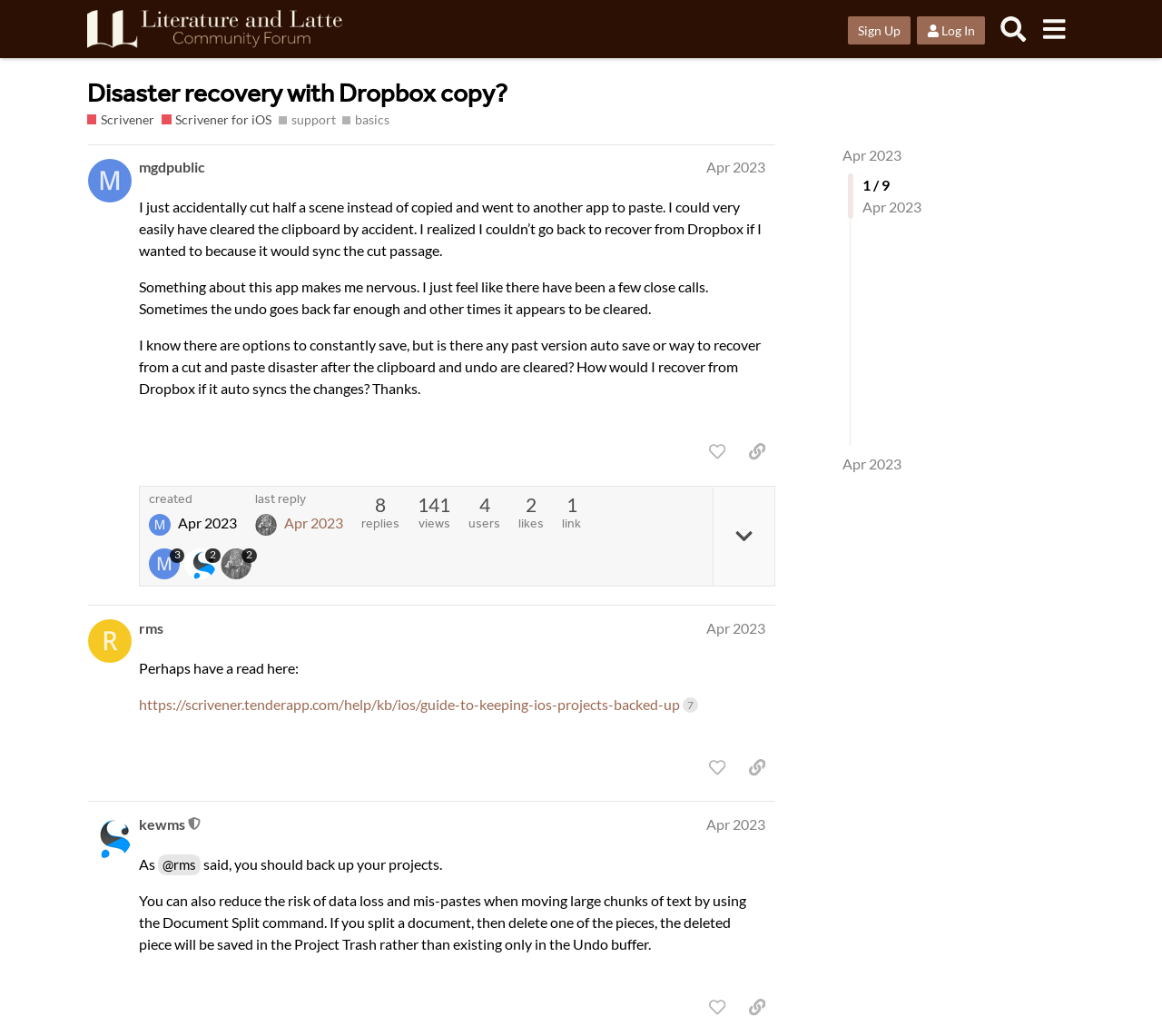What is the name of the moderator?
From the screenshot, provide a brief answer in one word or phrase.

kewms